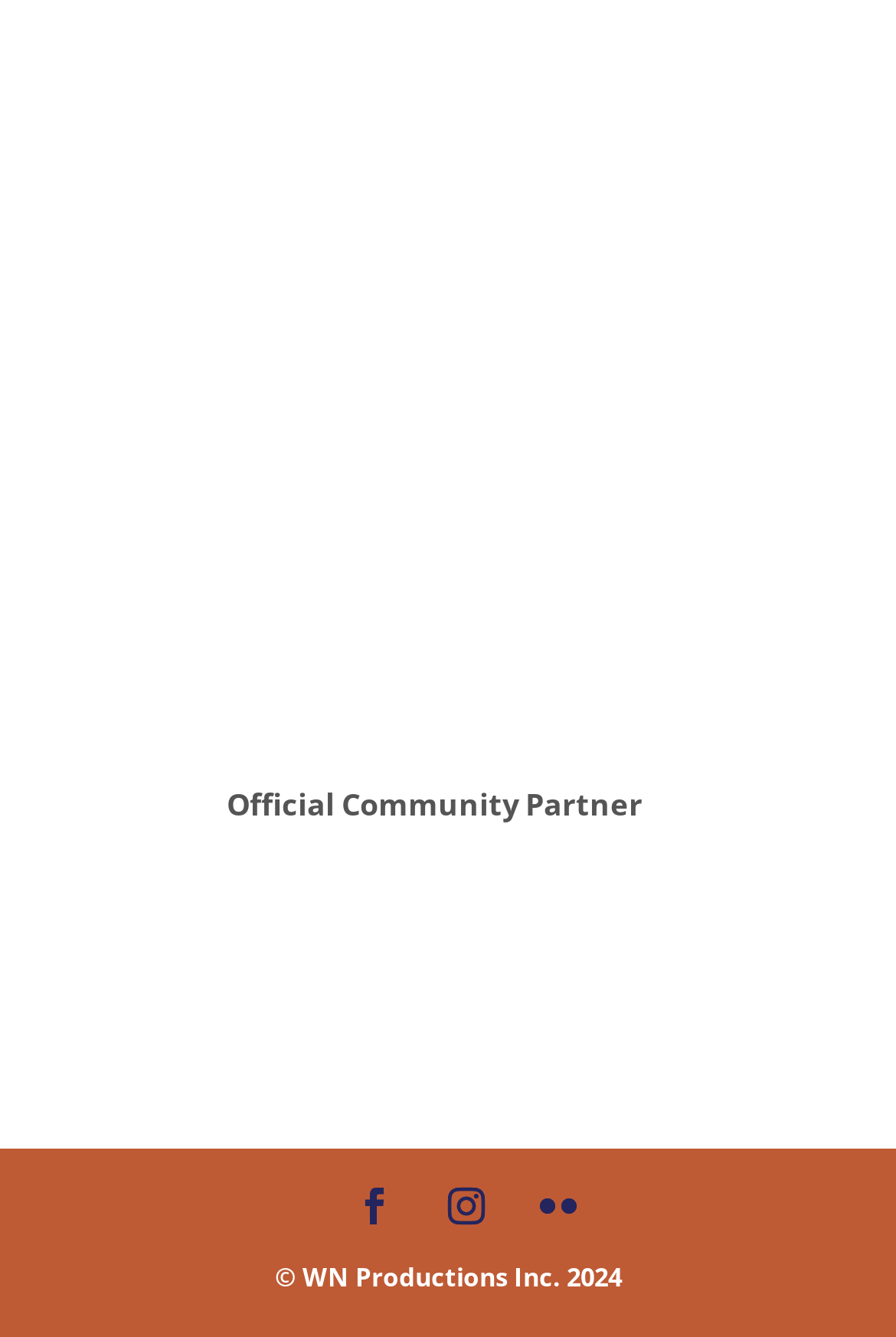Given the element description: "Flickr", predict the bounding box coordinates of this UI element. The coordinates must be four float numbers between 0 and 1, given as [left, top, right, bottom].

[0.603, 0.884, 0.644, 0.925]